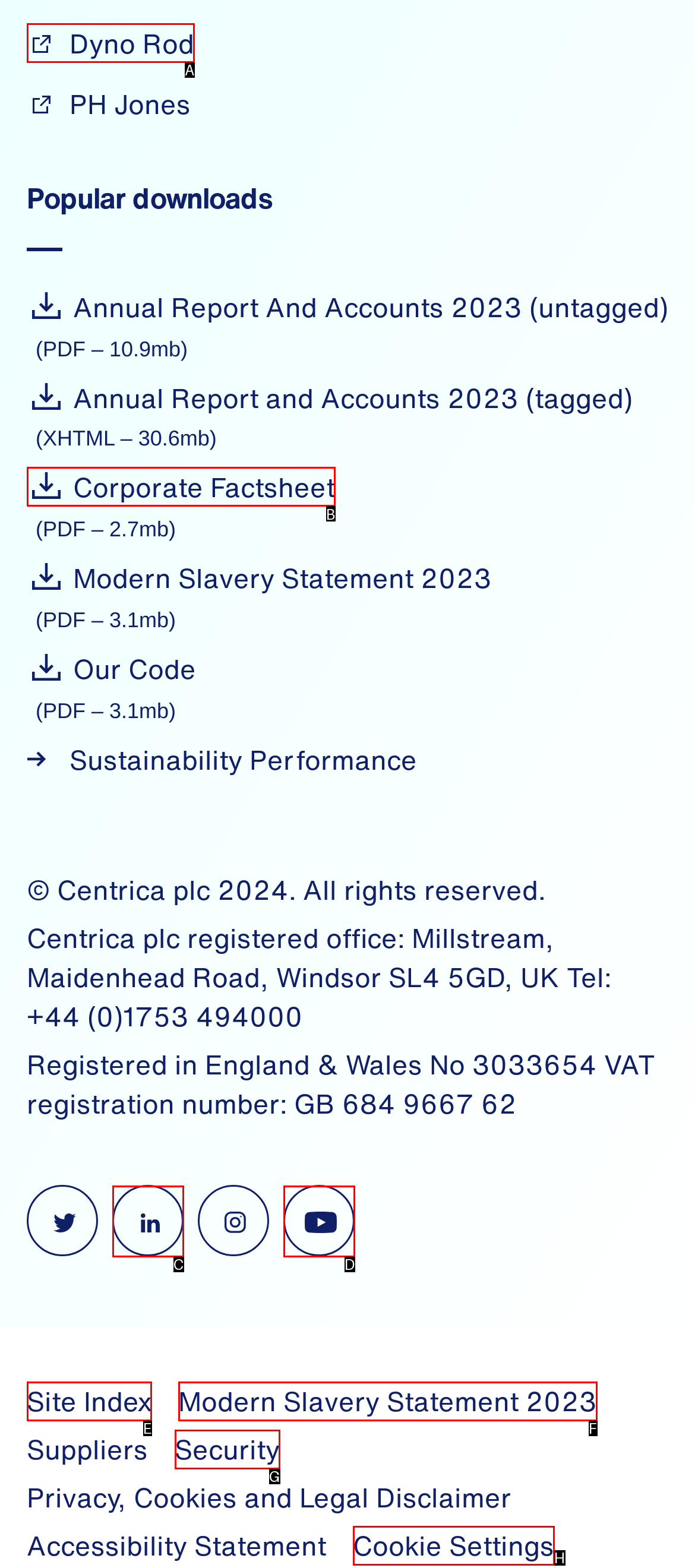Choose the option that matches the following description: Cookie Settings
Reply with the letter of the selected option directly.

H